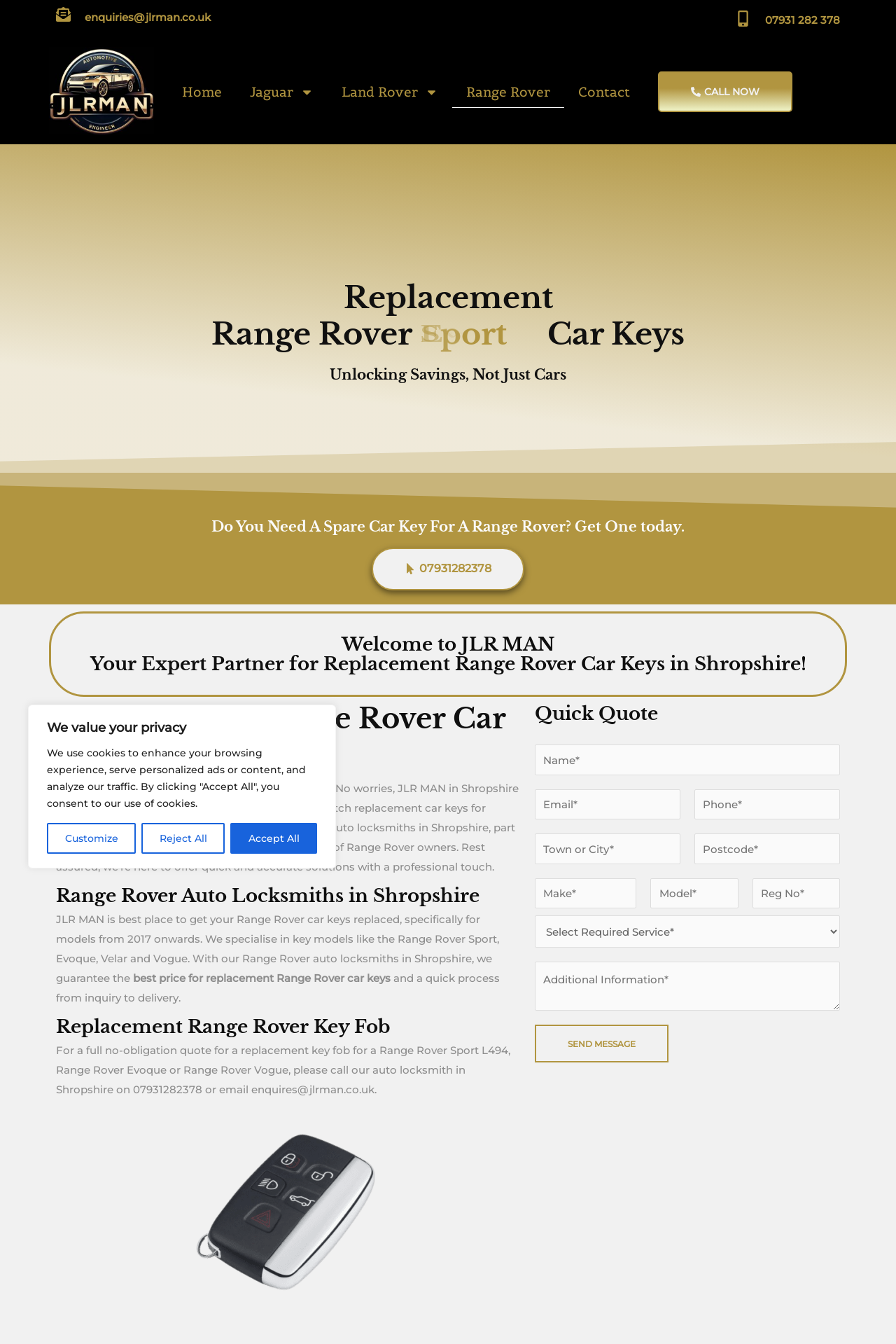Determine the bounding box coordinates of the element that should be clicked to execute the following command: "Visit the Home page".

[0.188, 0.056, 0.263, 0.08]